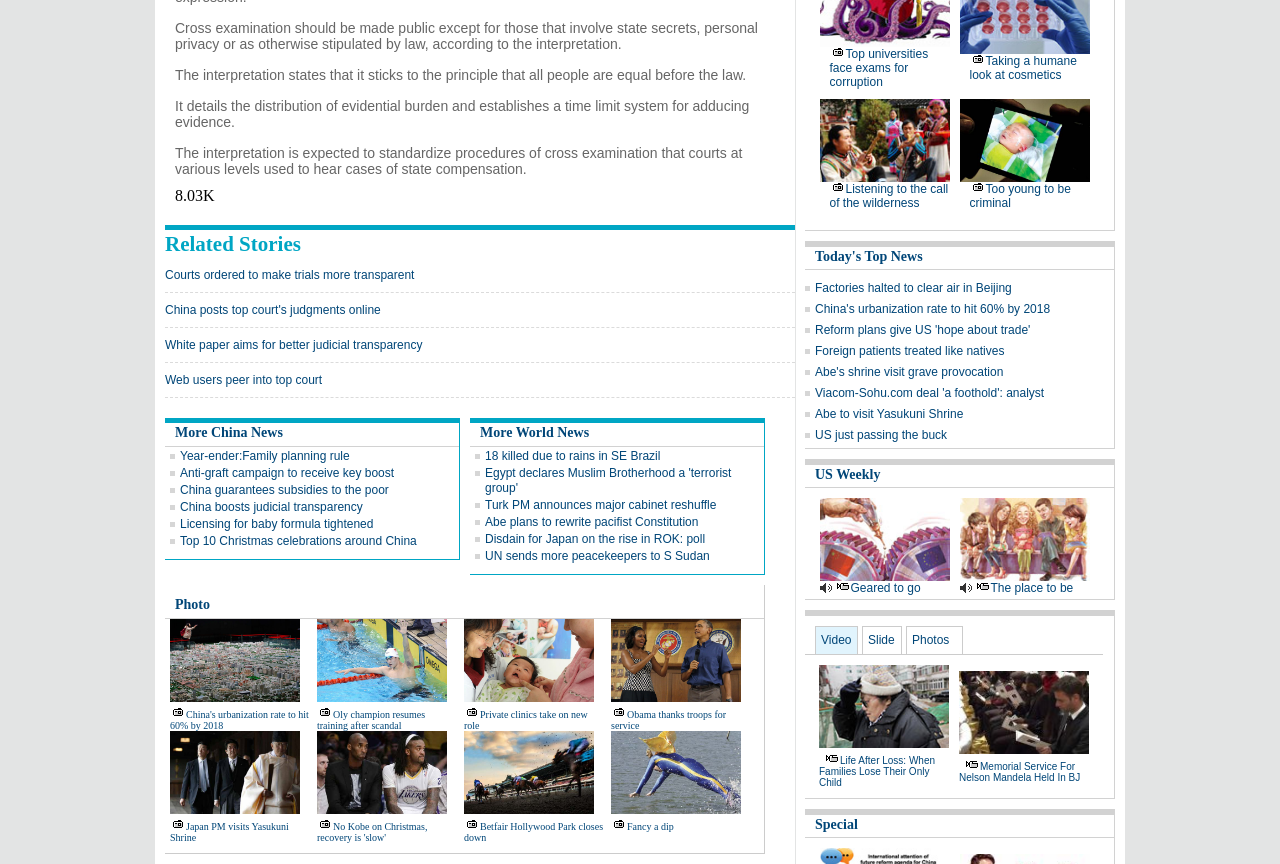Identify the bounding box coordinates of the clickable section necessary to follow the following instruction: "View 'More China News'". The coordinates should be presented as four float numbers from 0 to 1, i.e., [left, top, right, bottom].

[0.137, 0.492, 0.221, 0.509]